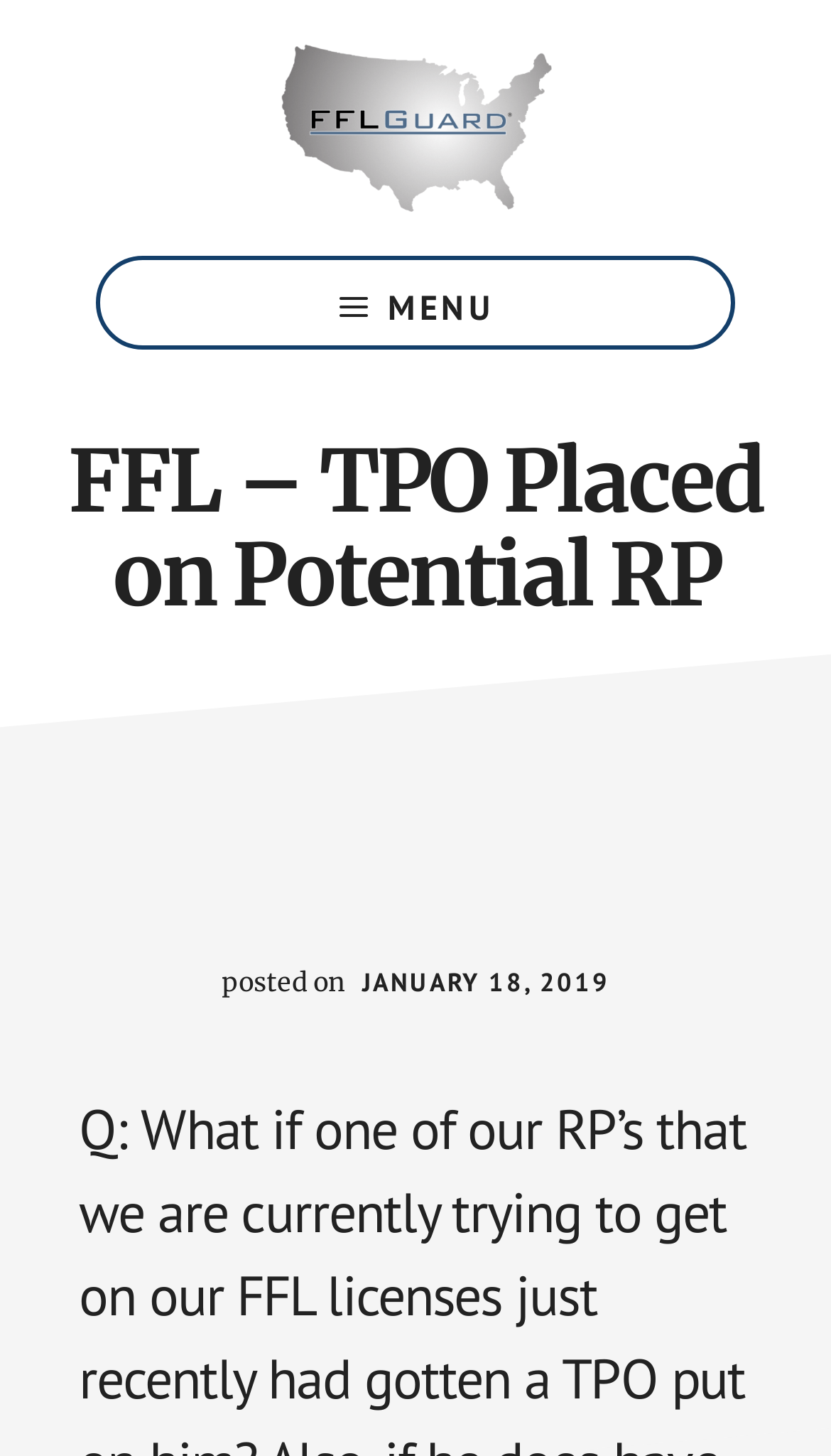Respond to the question below with a single word or phrase:
What is the ranking of the firearms compliance program?

#1